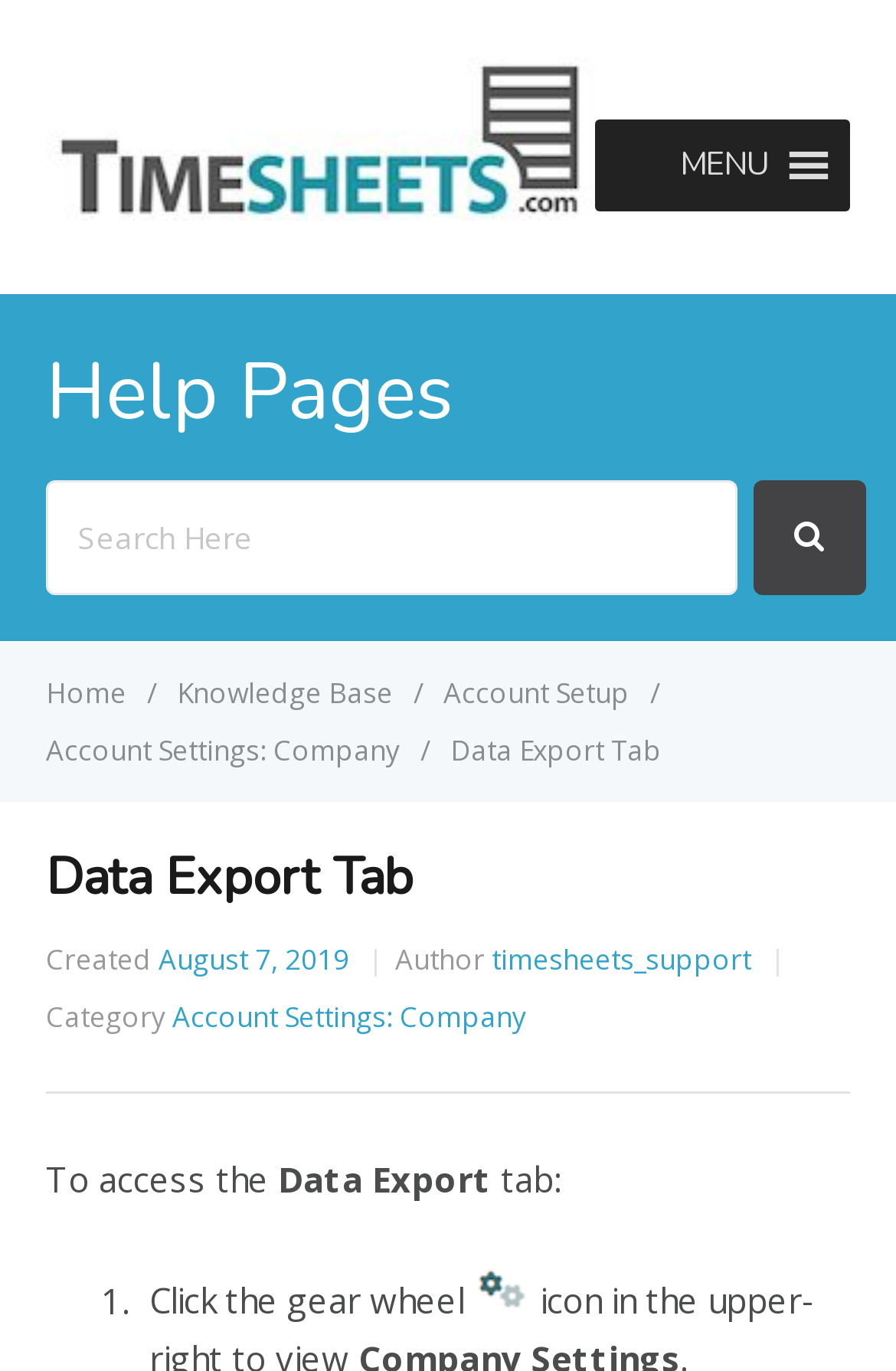Determine the coordinates of the bounding box that should be clicked to complete the instruction: "Click the Data Export Tab link". The coordinates should be represented by four float numbers between 0 and 1: [left, top, right, bottom].

[0.503, 0.532, 0.738, 0.561]